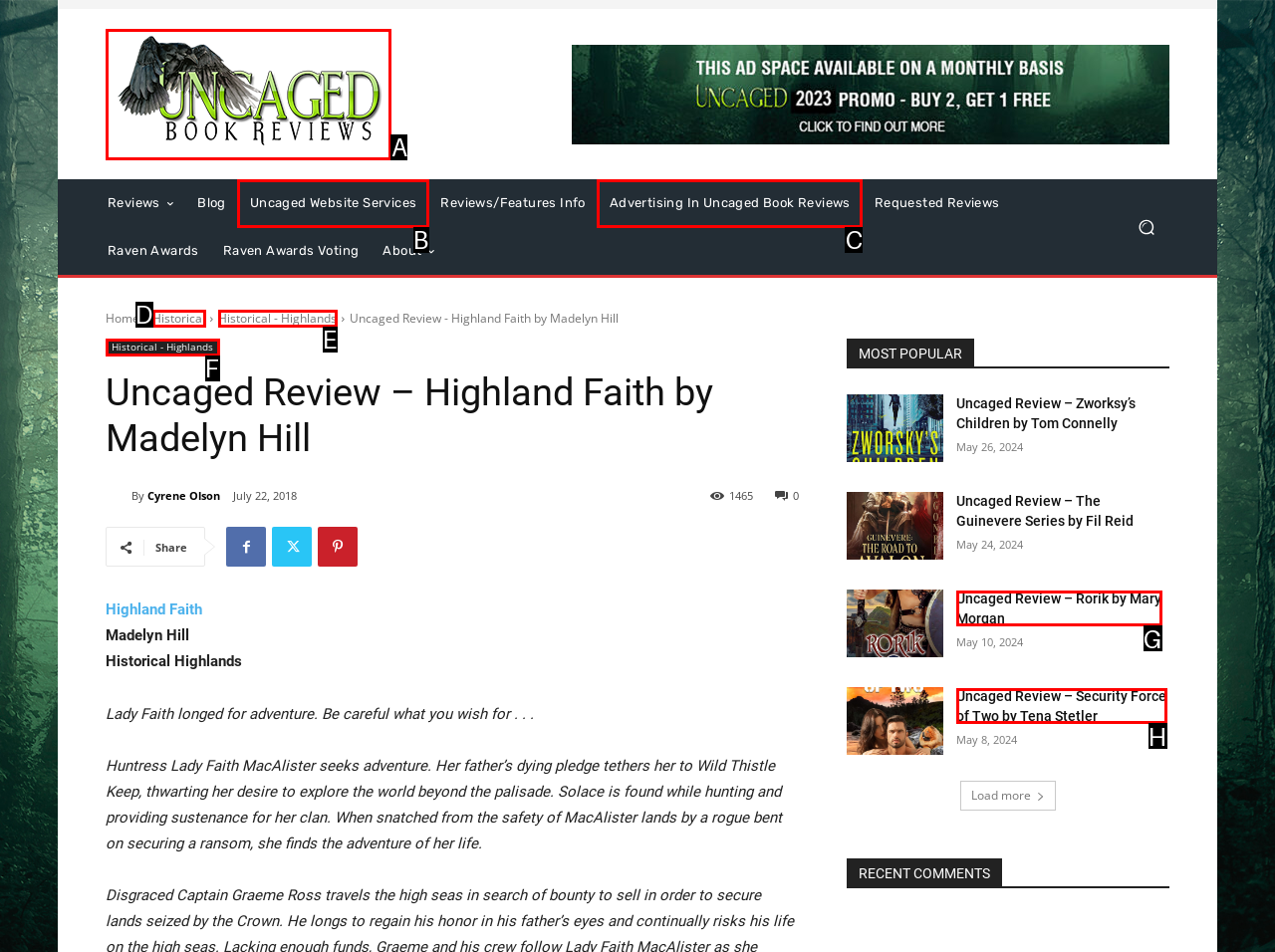Using the provided description: Uncaged Website Services, select the most fitting option and return its letter directly from the choices.

B